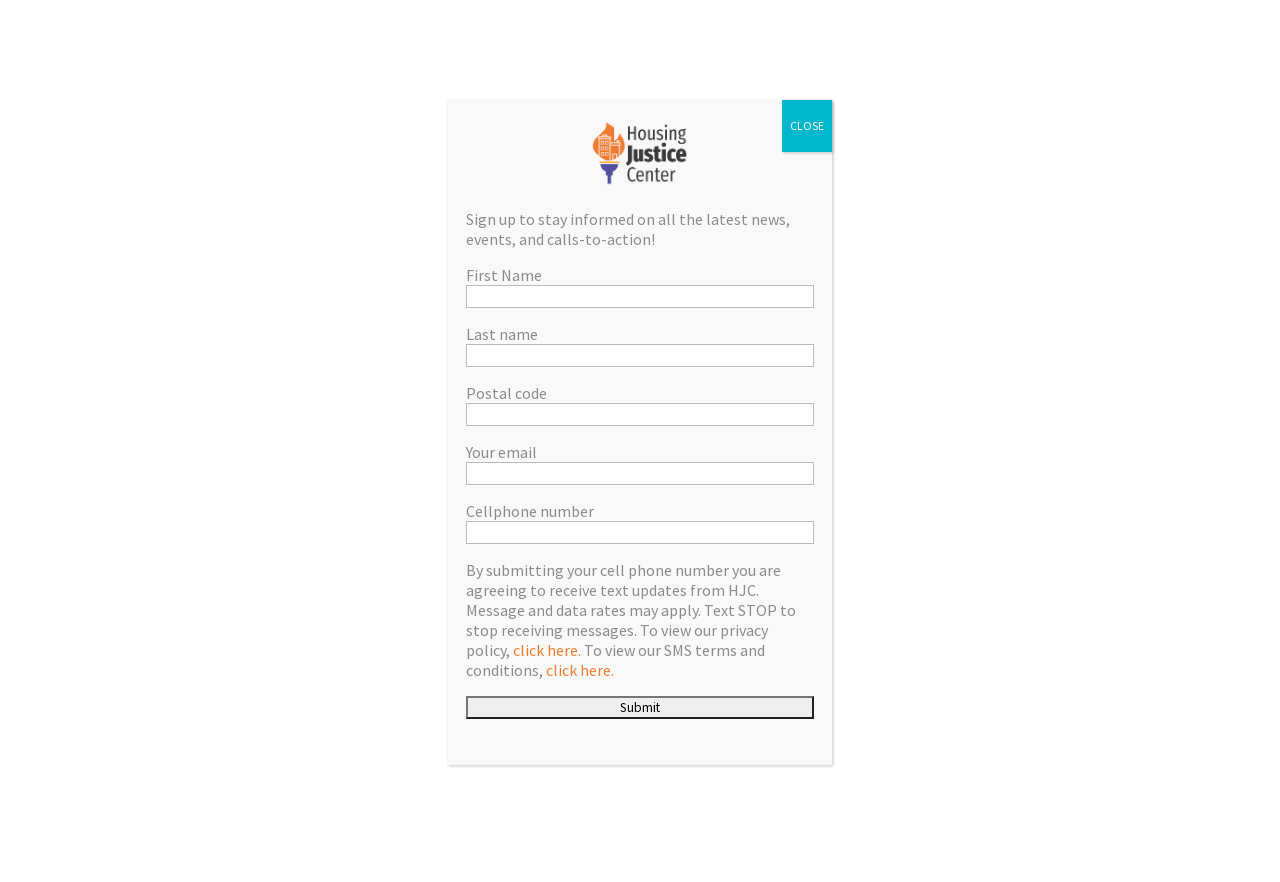Please answer the following query using a single word or phrase: 
What is the vision of the Housing Justice League?

Strong TOPA policy